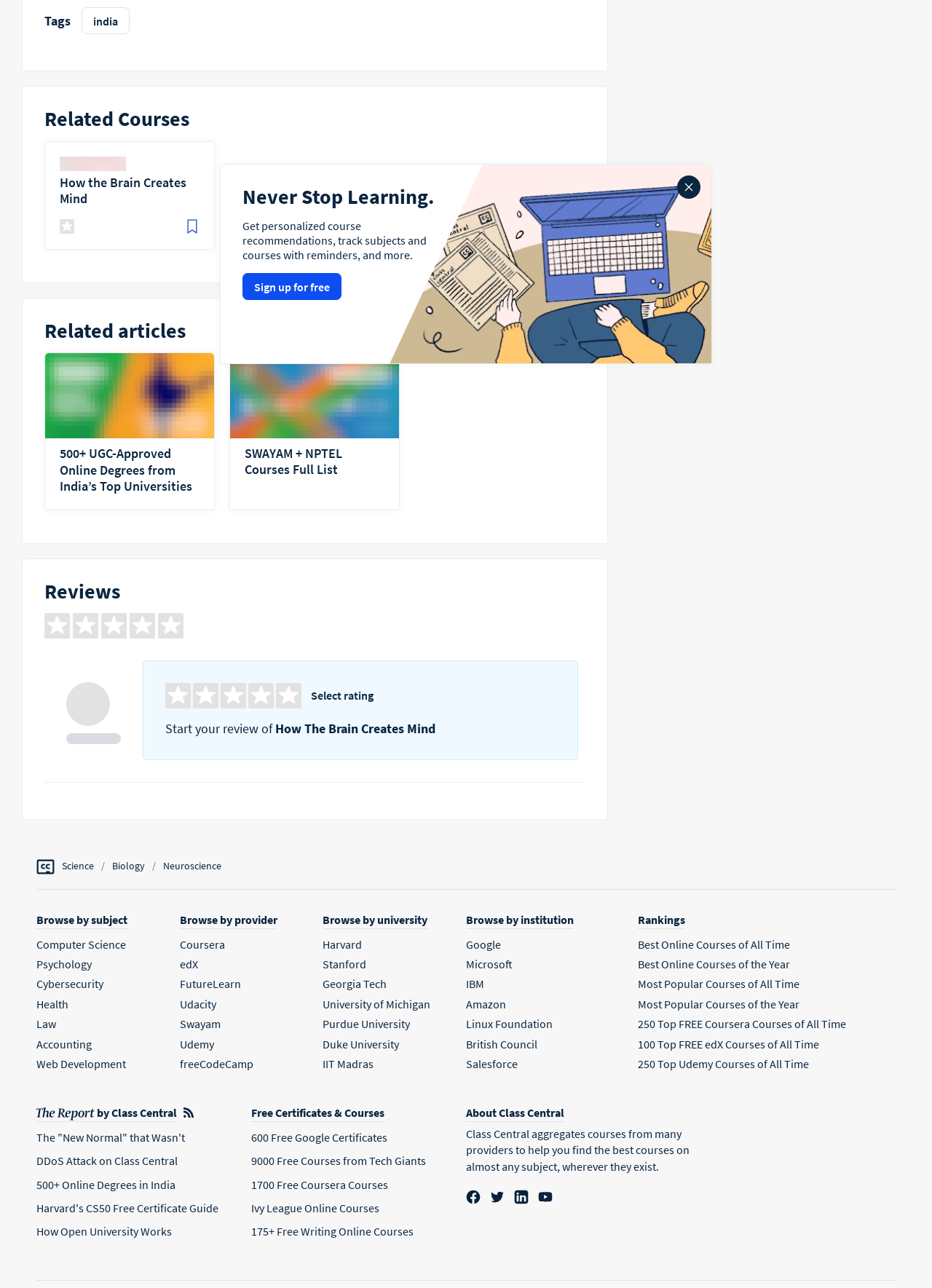Please find the bounding box for the UI element described by: "+91-9650865885".

None